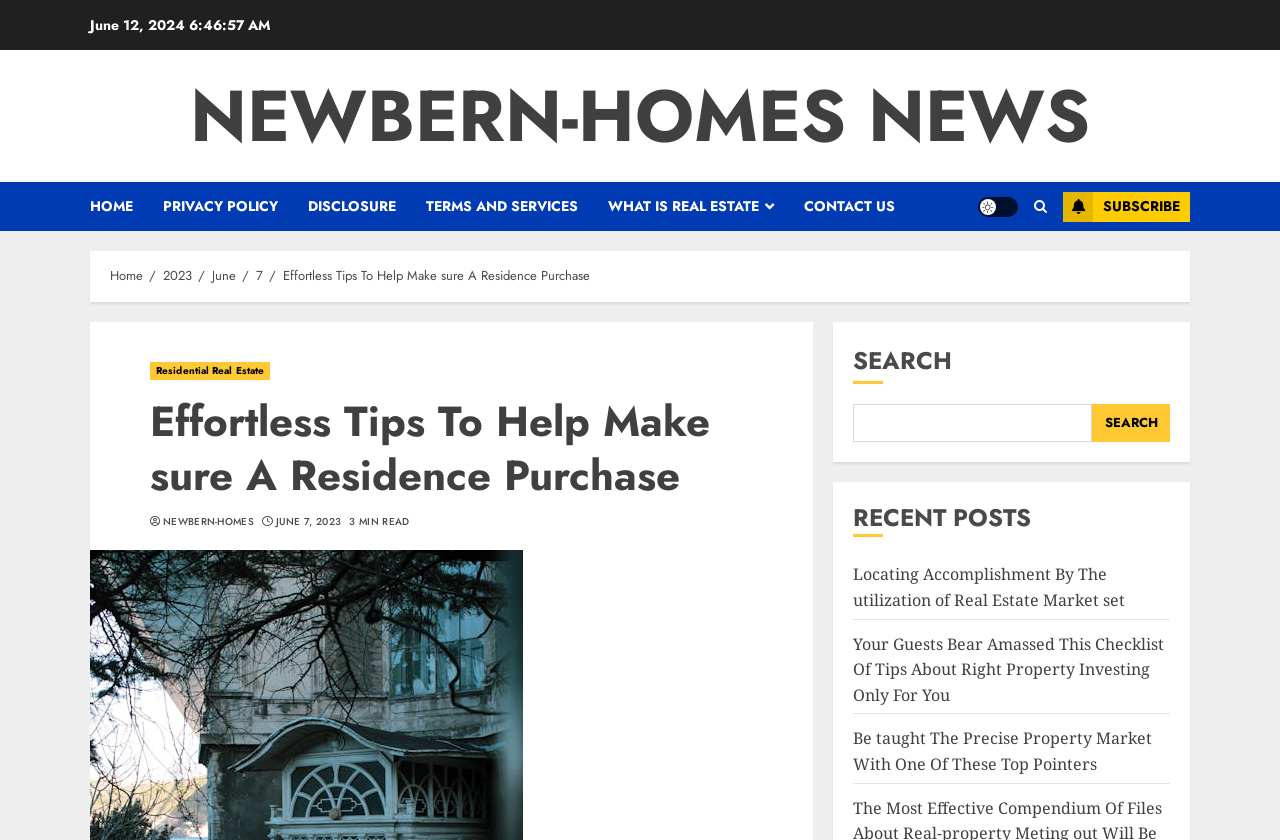Refer to the image and answer the question with as much detail as possible: What is the category of the link 'Residential Real Estate'?

The link 'Residential Real Estate' is located under the header 'Effortless Tips To Help Make sure A Residence Purchase', which suggests that it is related to real estate. Therefore, the category of this link is Real Estate.